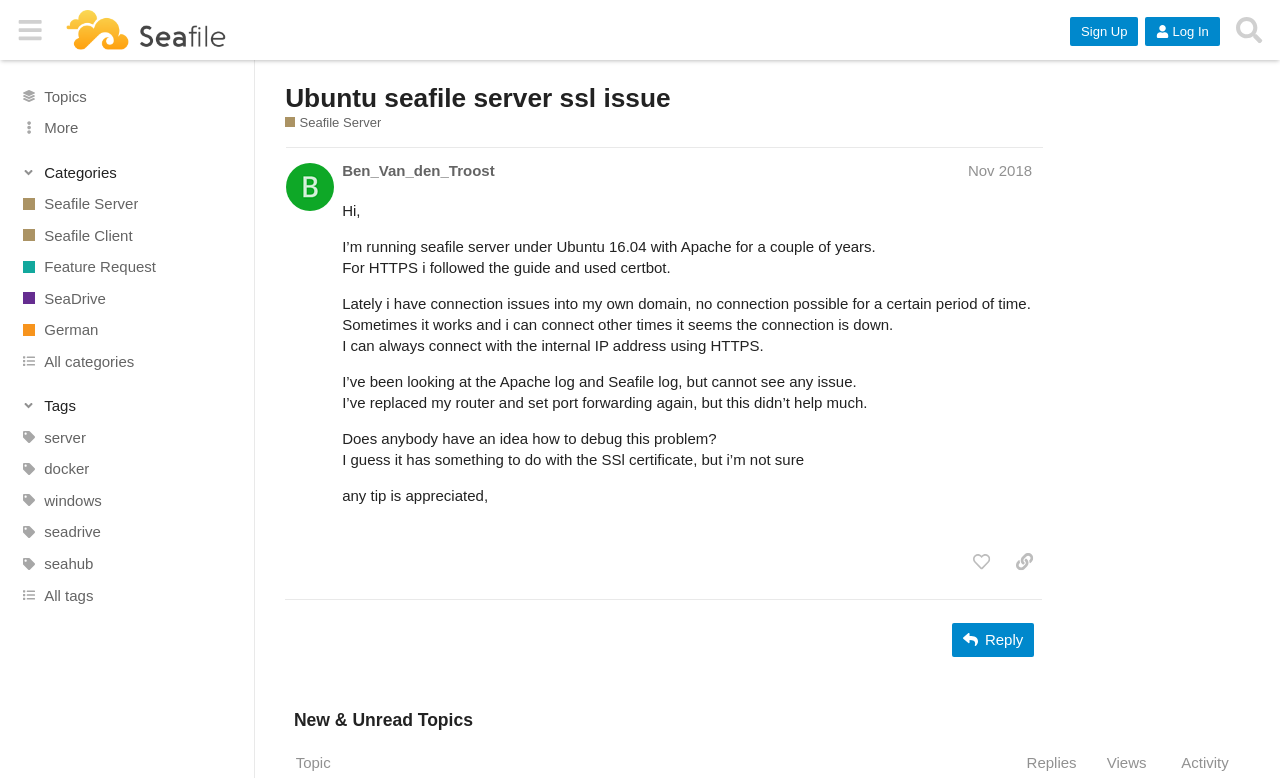Using the elements shown in the image, answer the question comprehensively: How many links are there in the sidebar?

The sidebar is located on the left side of the webpage and contains links to different categories and tags. By counting the links, we can see that there are 10 links in total.